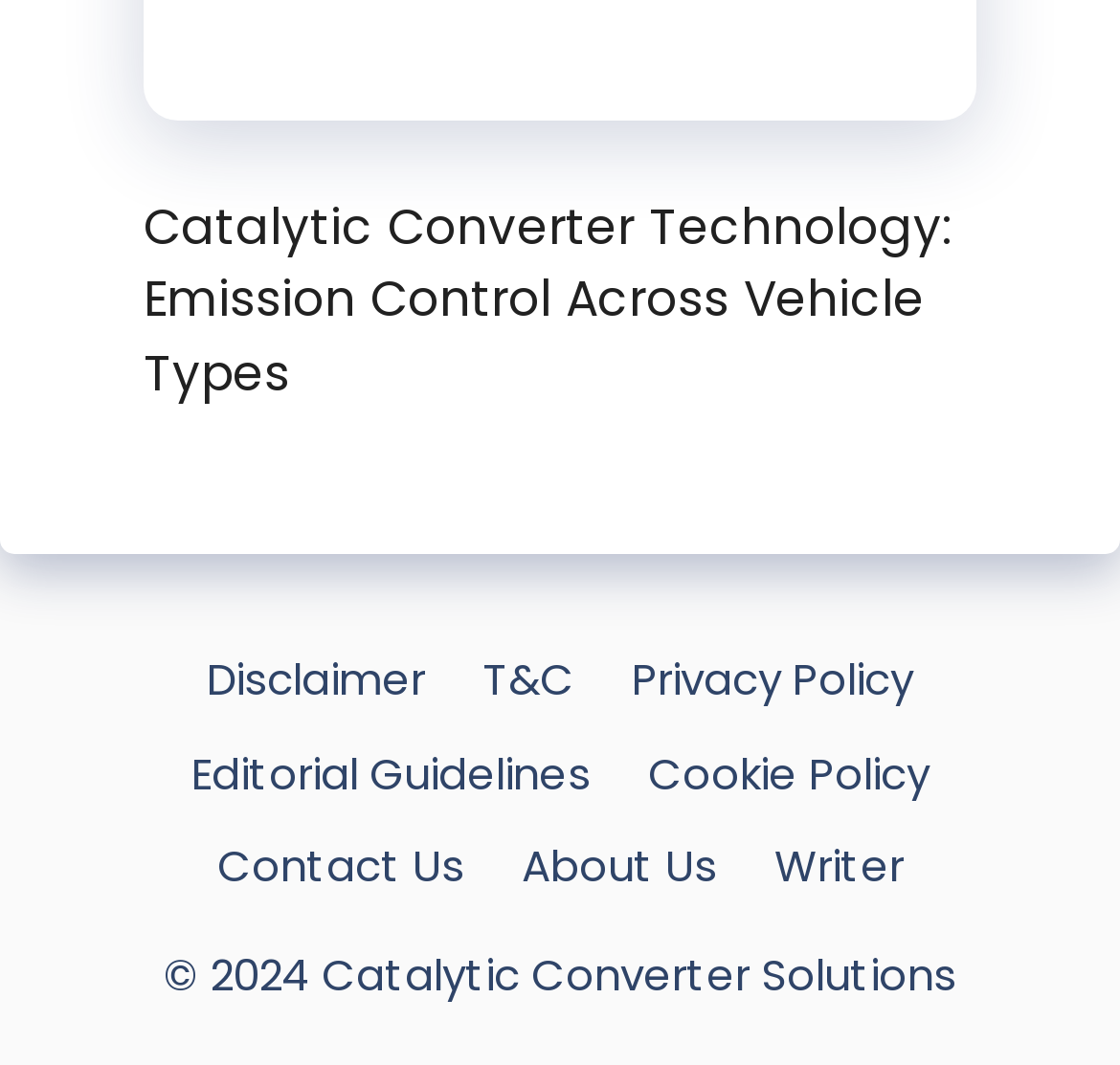How many links are present in the complementary section?
Please respond to the question with a detailed and informative answer.

The complementary section contains links such as 'Disclaimer', 'T&C', 'Privacy Policy', 'Editorial Guidelines', 'Cookie Policy', 'Contact Us', and 'About Us', totaling 7 links.